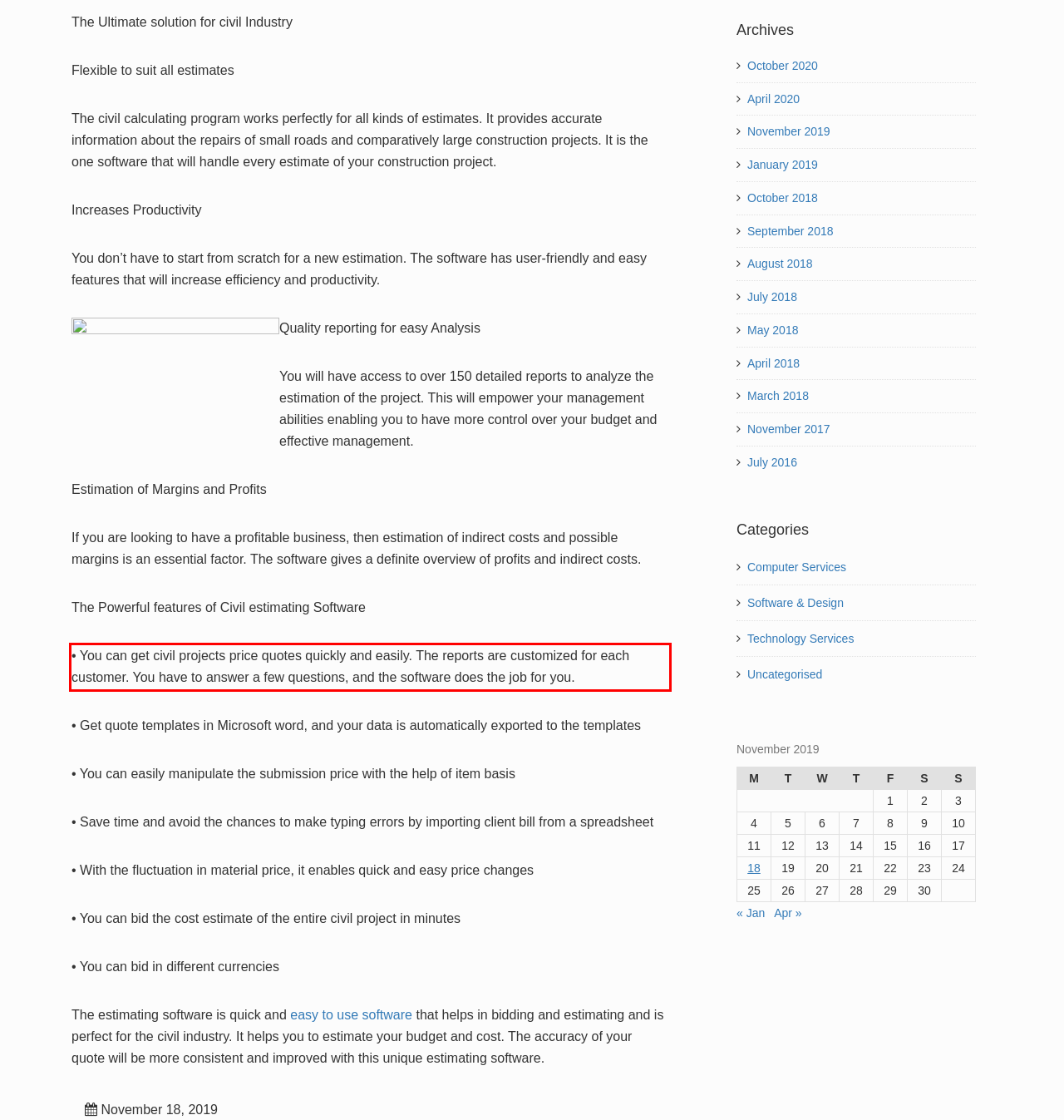Please recognize and transcribe the text located inside the red bounding box in the webpage image.

• You can get civil projects price quotes quickly and easily. The reports are customized for each customer. You have to answer a few questions, and the software does the job for you.